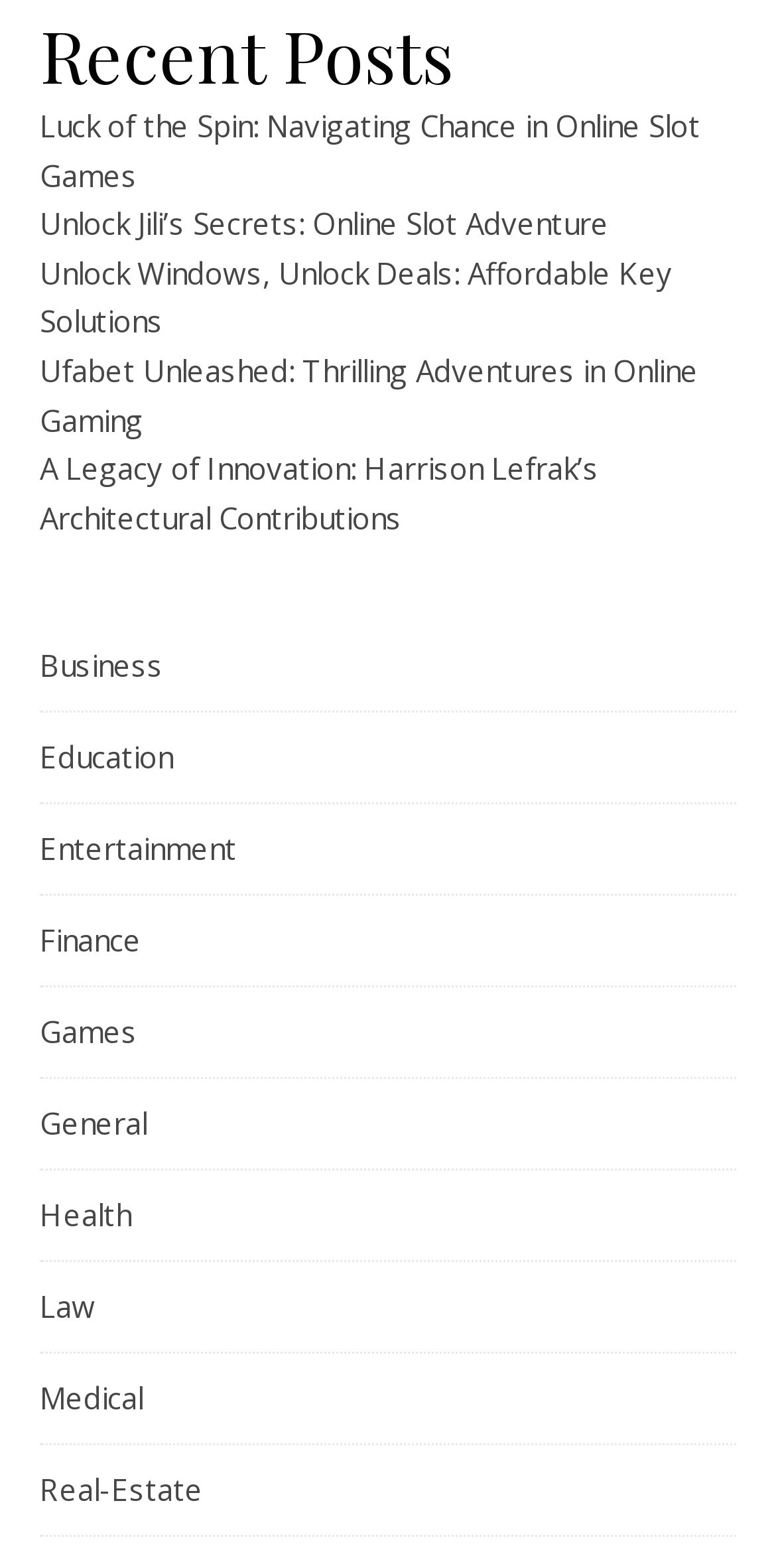How many categories are listed?
Make sure to answer the question with a detailed and comprehensive explanation.

I counted the number of links under the 'Recent Posts' heading, which are categorized by topic. There are 13 links, each representing a different category.